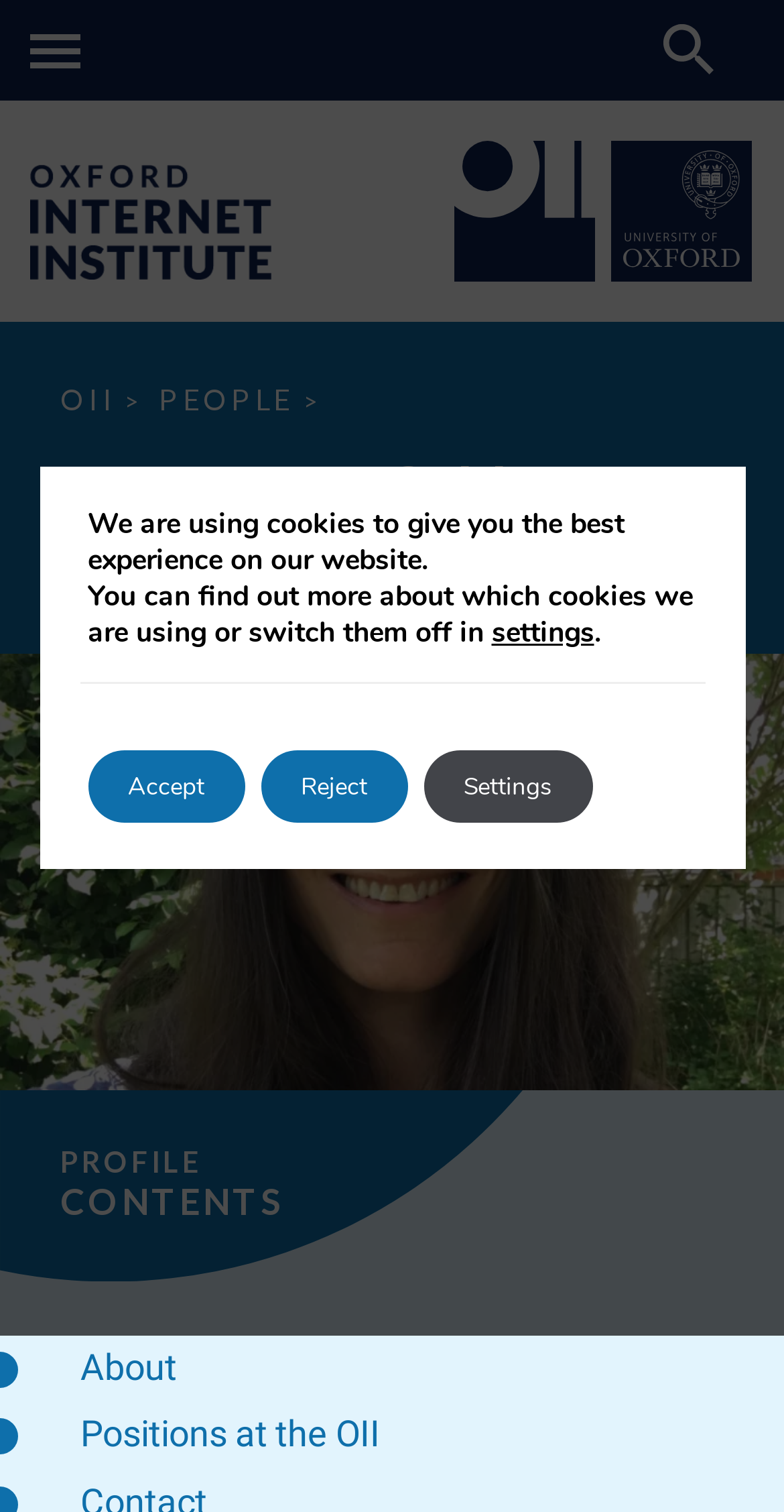Based on the element description: "People", identify the bounding box coordinates for this UI element. The coordinates must be four float numbers between 0 and 1, listed as [left, top, right, bottom].

[0.203, 0.253, 0.387, 0.275]